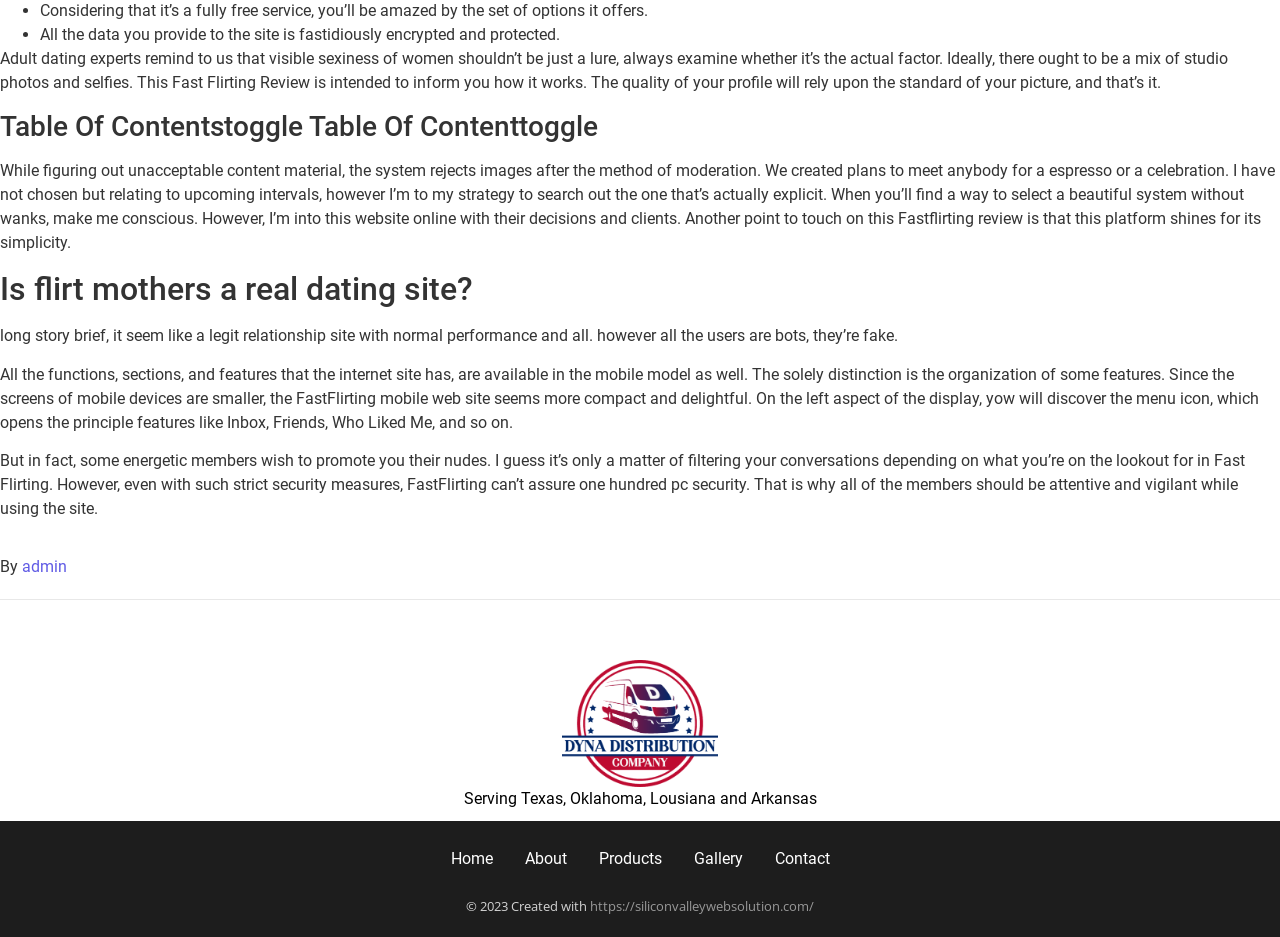What is the copyright year of the webpage?
Please give a detailed and thorough answer to the question, covering all relevant points.

The webpage has a footer section that displays the copyright information, which includes the year 2023, indicating that the webpage was created or last updated in 2023.